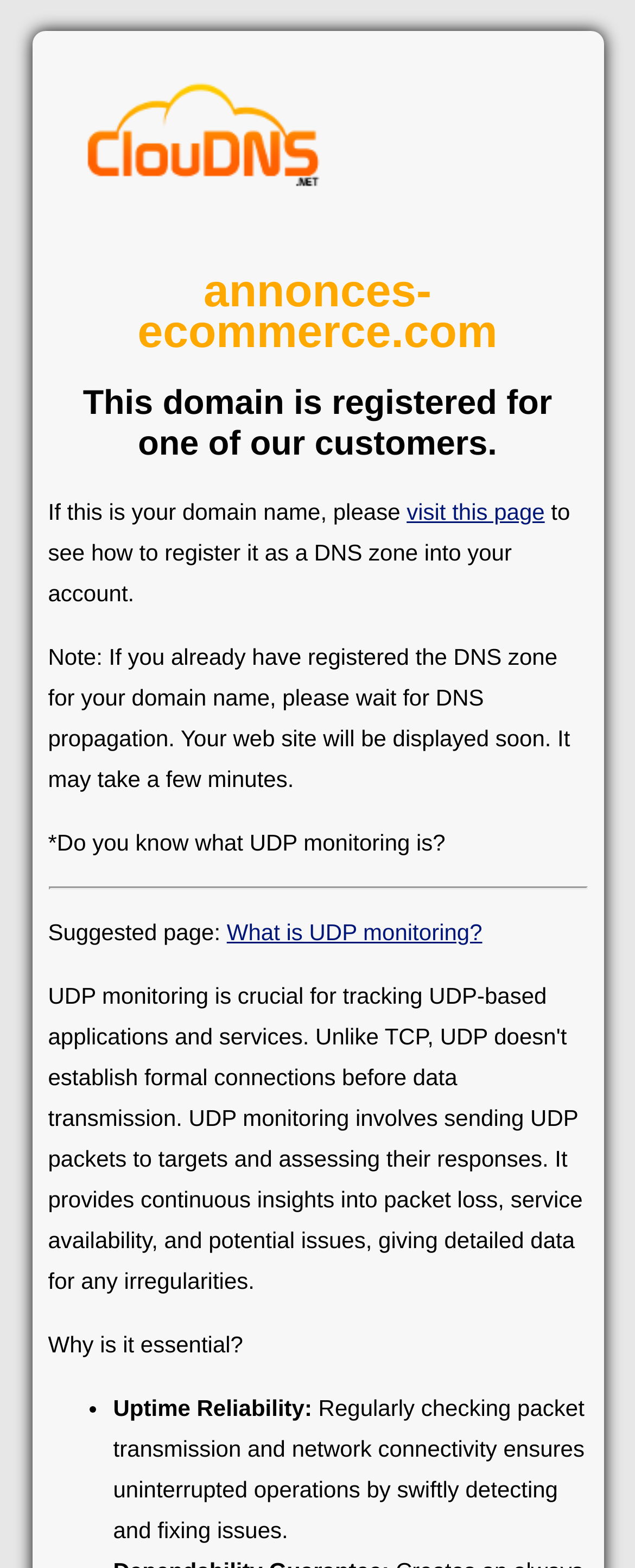What is the purpose of UDP monitoring?
Respond to the question with a well-detailed and thorough answer.

The webpage suggests that UDP monitoring is essential for Uptime Reliability, which involves regularly checking packet transmission and network connectivity to ensure uninterrupted operations by swiftly detecting and fixing issues.